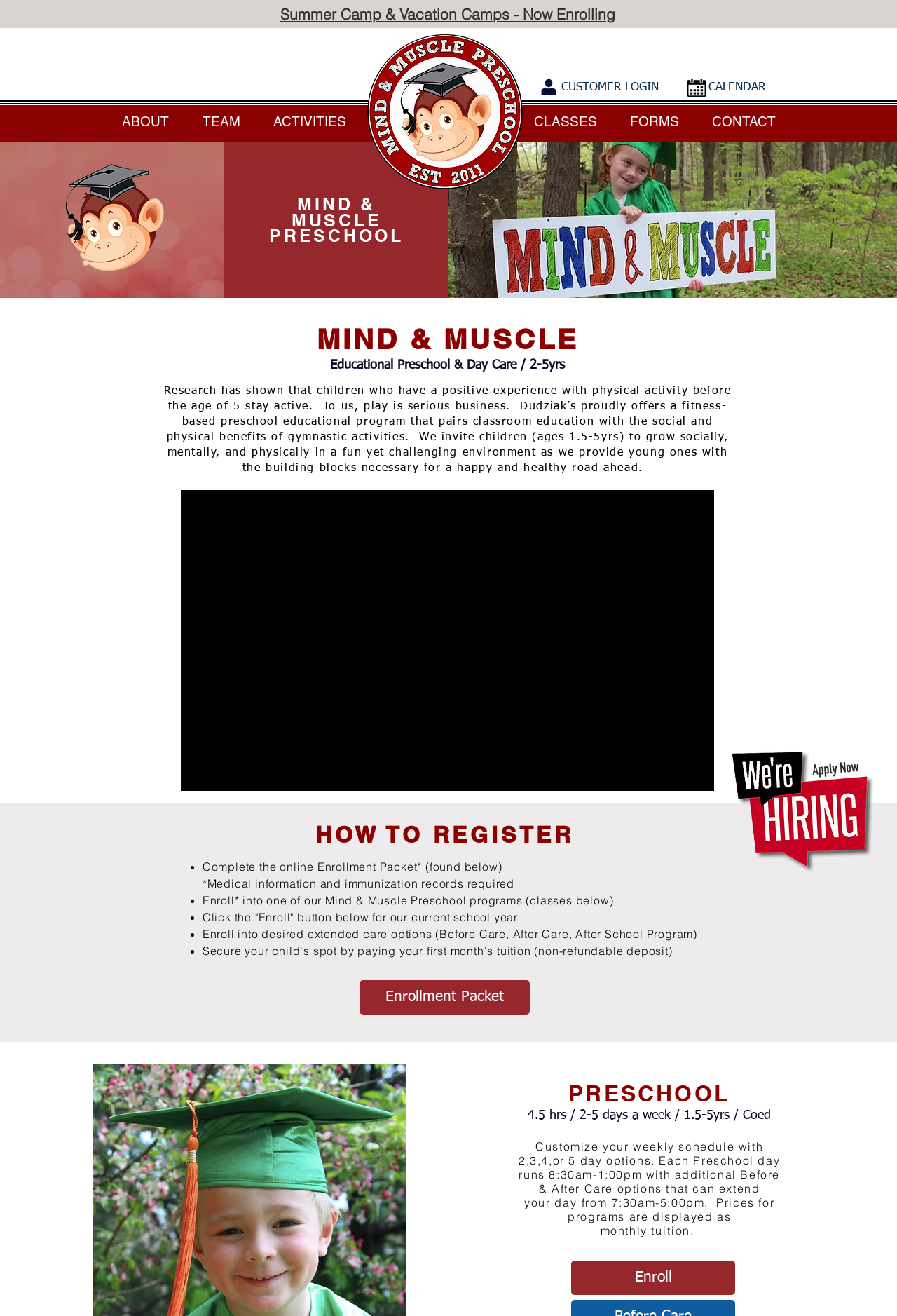Identify the bounding box coordinates of the section that should be clicked to achieve the task described: "View the calendar".

[0.766, 0.056, 0.877, 0.077]